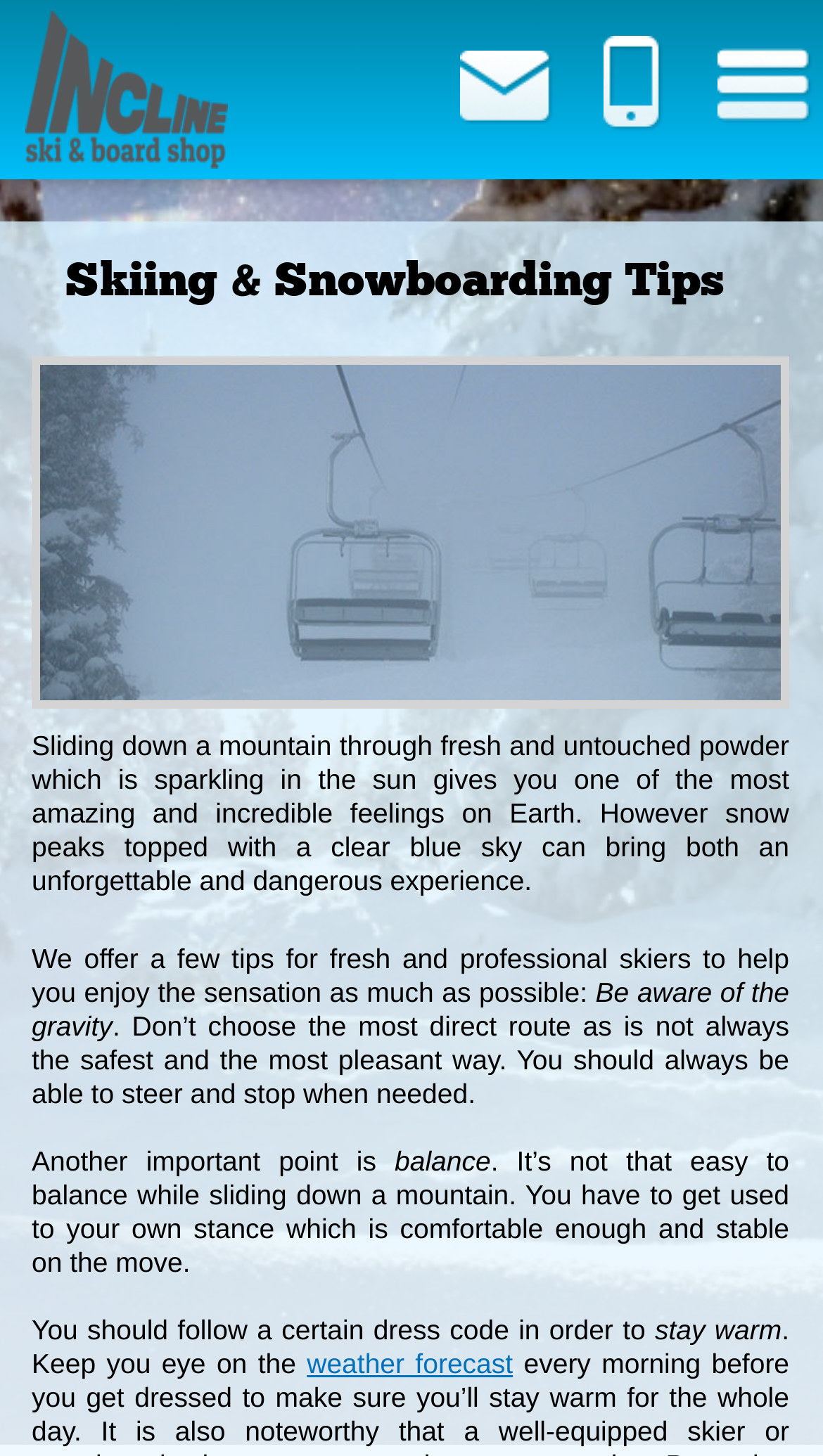Identify the bounding box for the element characterized by the following description: "Incline ski & board Shop".

[0.031, 0.029, 0.277, 0.116]